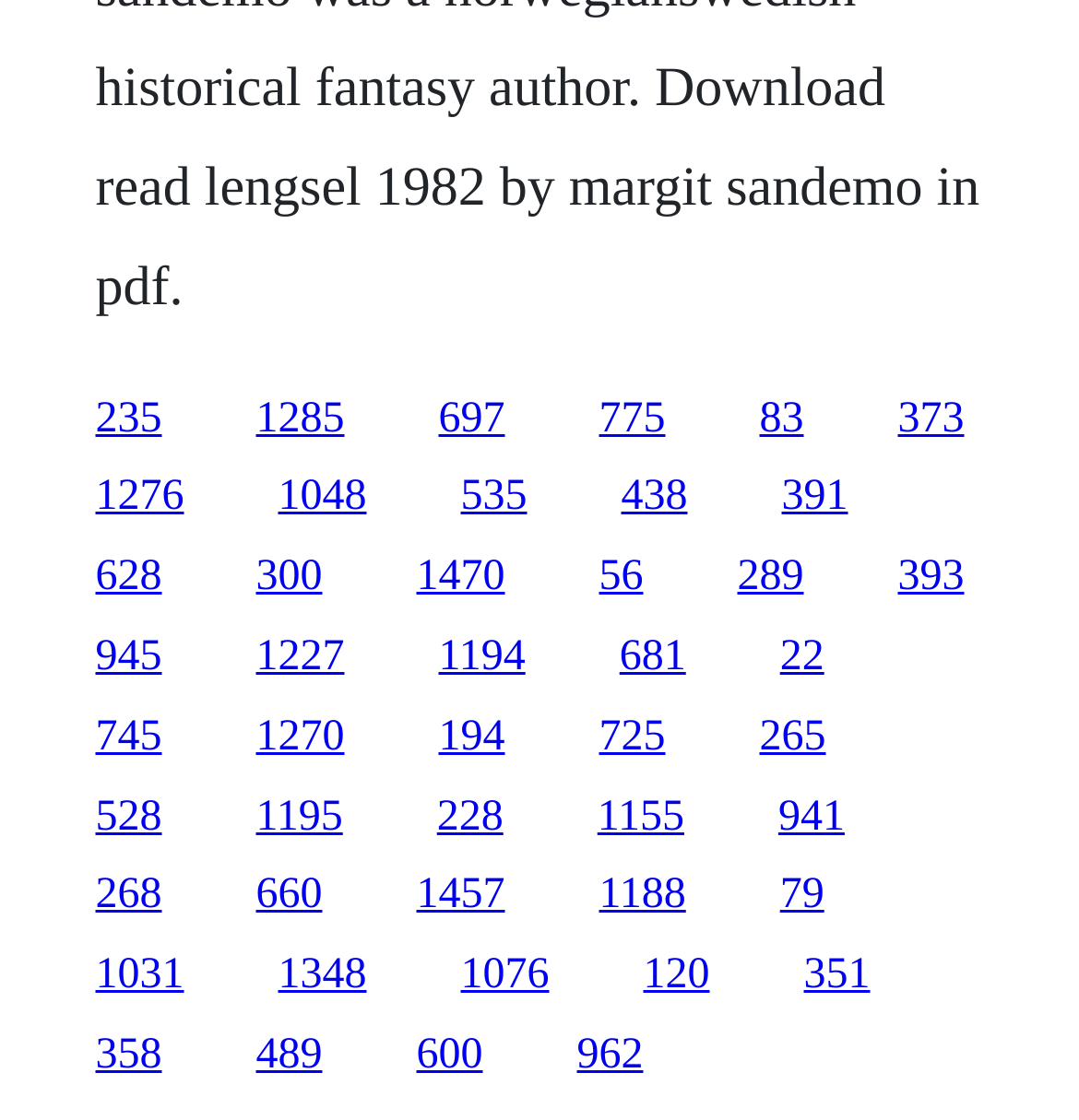Are there any links in the top half of the webpage?
Provide a thorough and detailed answer to the question.

I checked the y1 and y2 coordinates of the bounding boxes of all the links. Since the y1 and y2 values range from 0 to 1, the top half of the webpage corresponds to y1 and y2 values less than 0.5. I found that many links have y1 and y2 values less than 0.5, so there are links in the top half of the webpage.